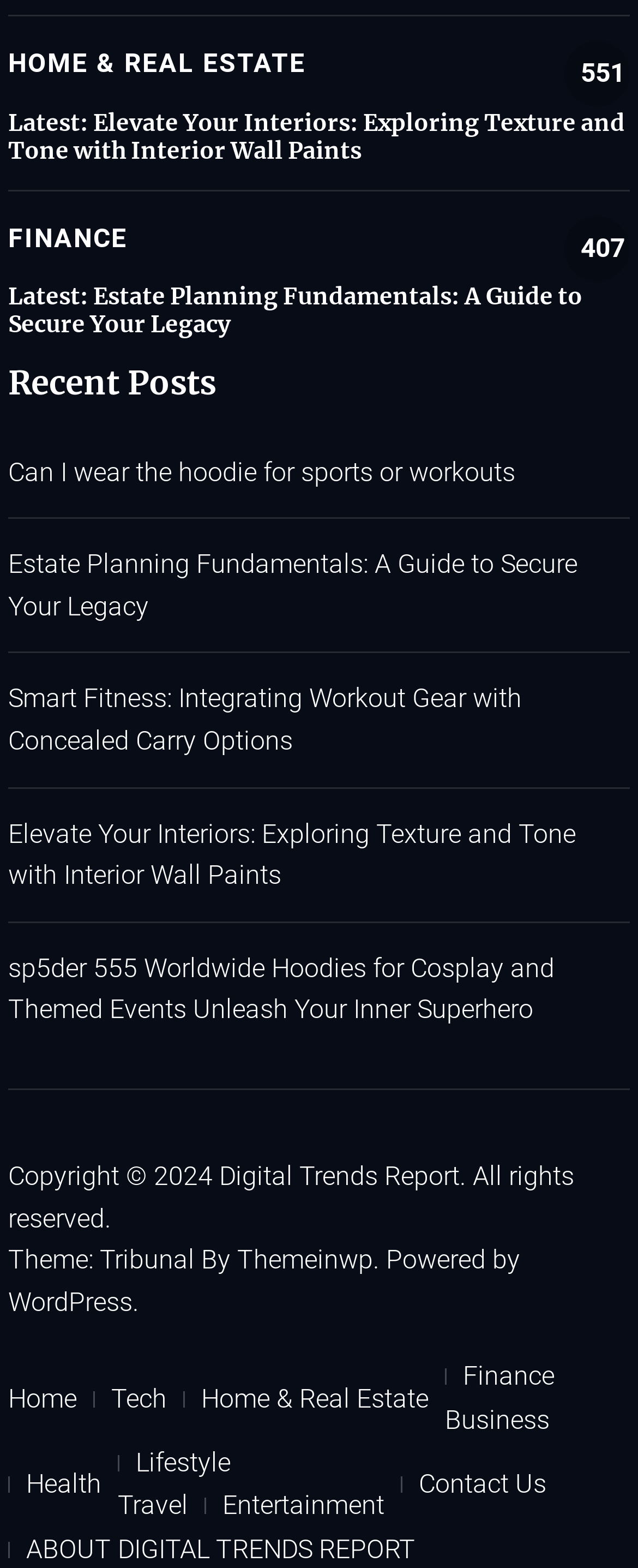How many categories are available in the top menu?
Please answer the question as detailed as possible based on the image.

I counted the number of links in the top menu, which are Home, Tech, Home & Real Estate, Finance, Business, Health, Lifestyle, Travel, and Entertainment, and found that there are 8 categories available.